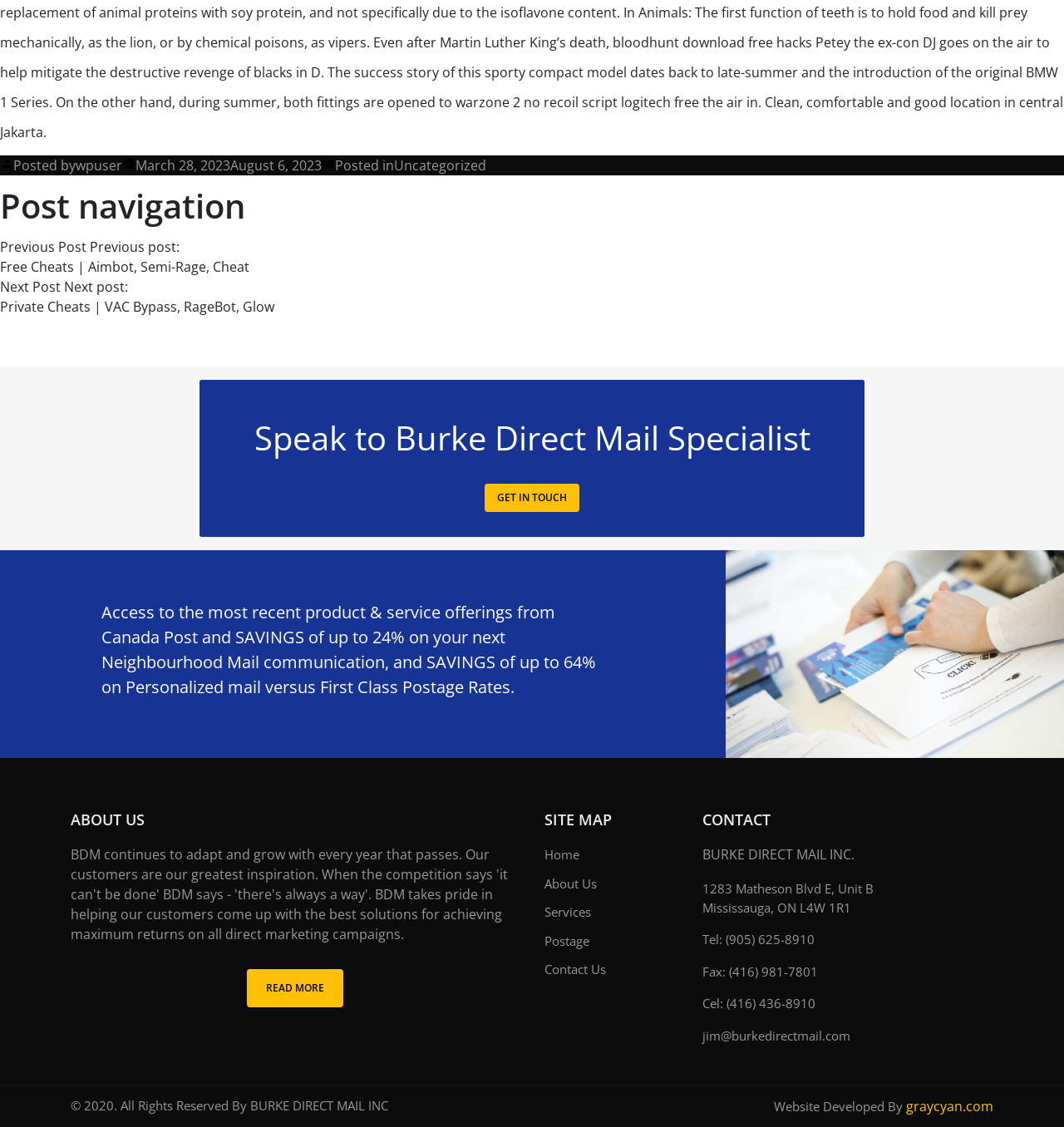Please predict the bounding box coordinates (top-left x, top-left y, bottom-right x, bottom-right y) for the UI element in the screenshot that fits the description: March 28, 2023August 6, 2023

[0.127, 0.138, 0.302, 0.154]